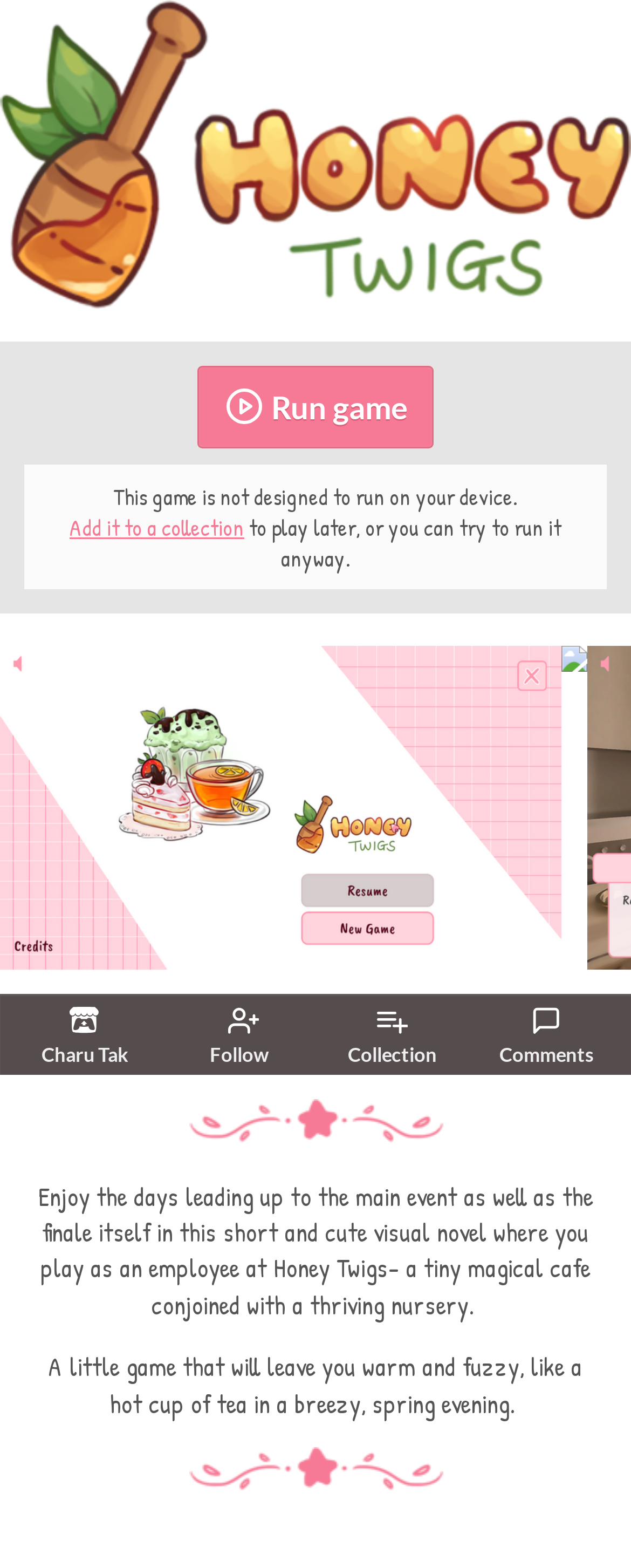What is the author of the game?
Provide an in-depth and detailed explanation in response to the question.

The author of the game can be found in the link element with bounding box coordinates [0.053, 0.637, 0.217, 0.68], which is labeled as 'Charu Tak'.